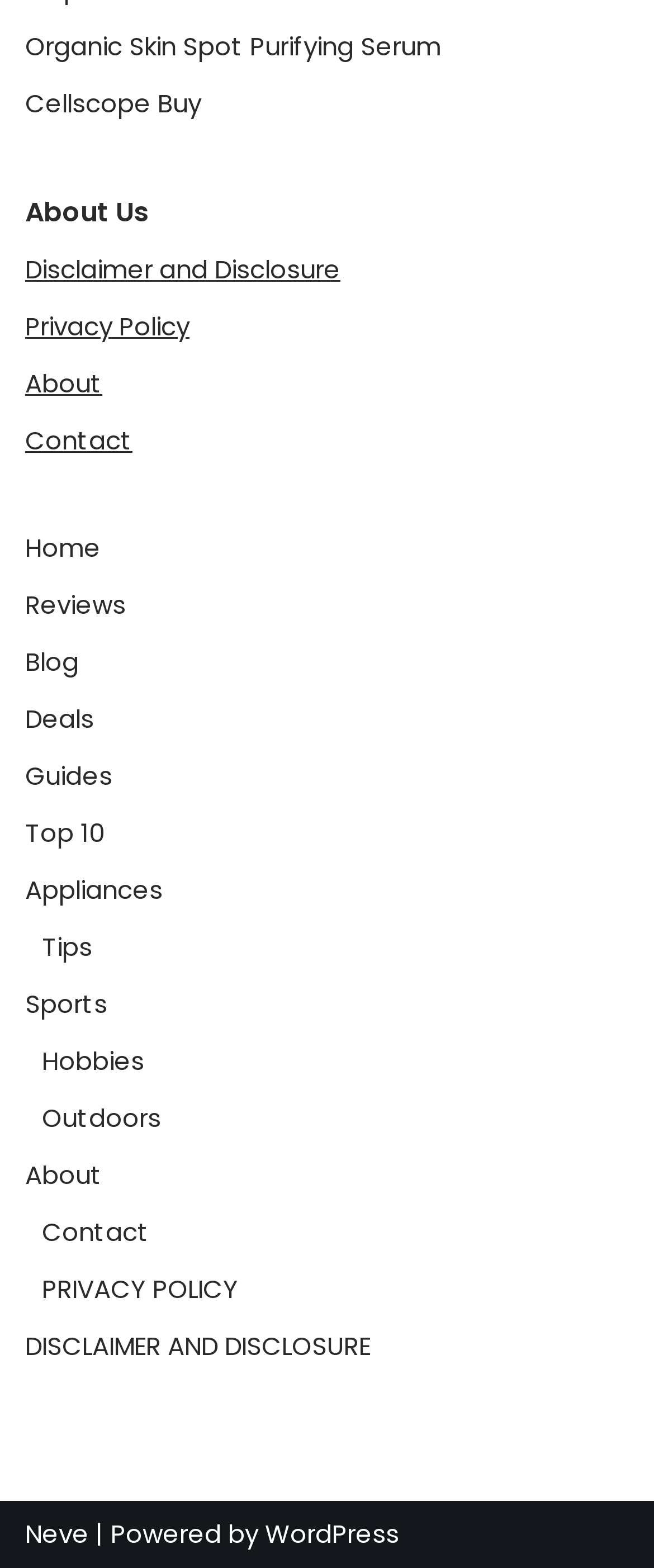Give a concise answer using only one word or phrase for this question:
What is the name of the company or brand associated with the website?

Neve